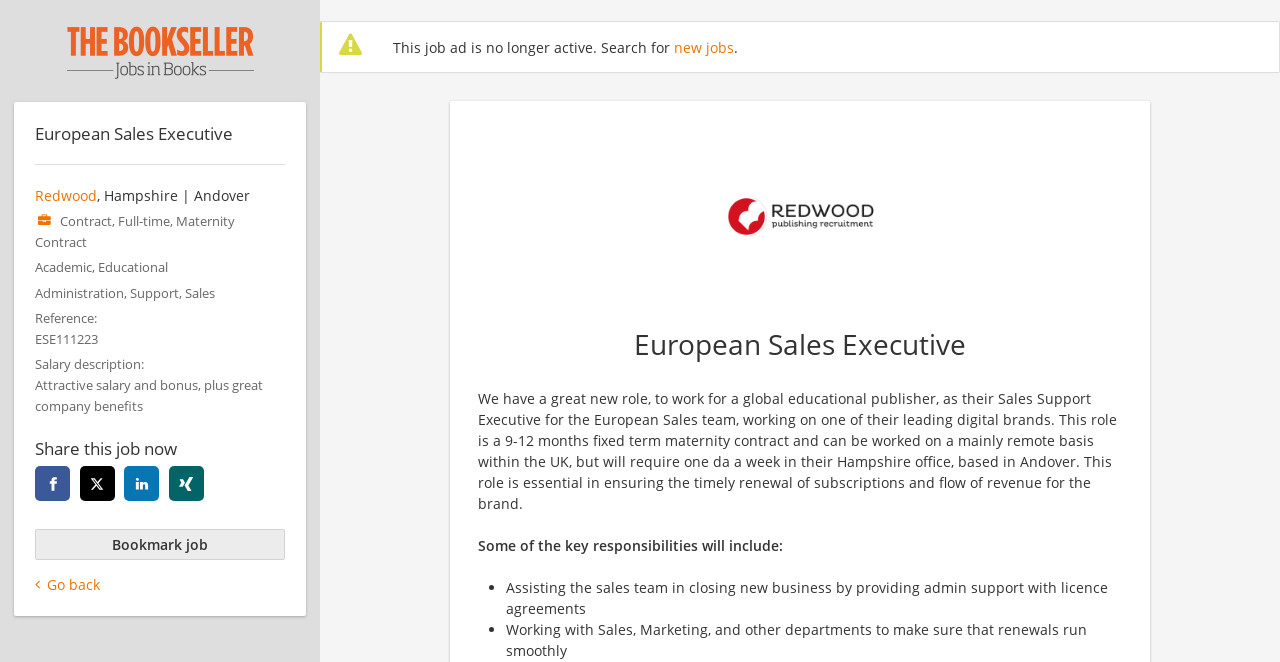Provide a brief response to the question below using one word or phrase:
What is the location of the job?

Hampshire | Andover